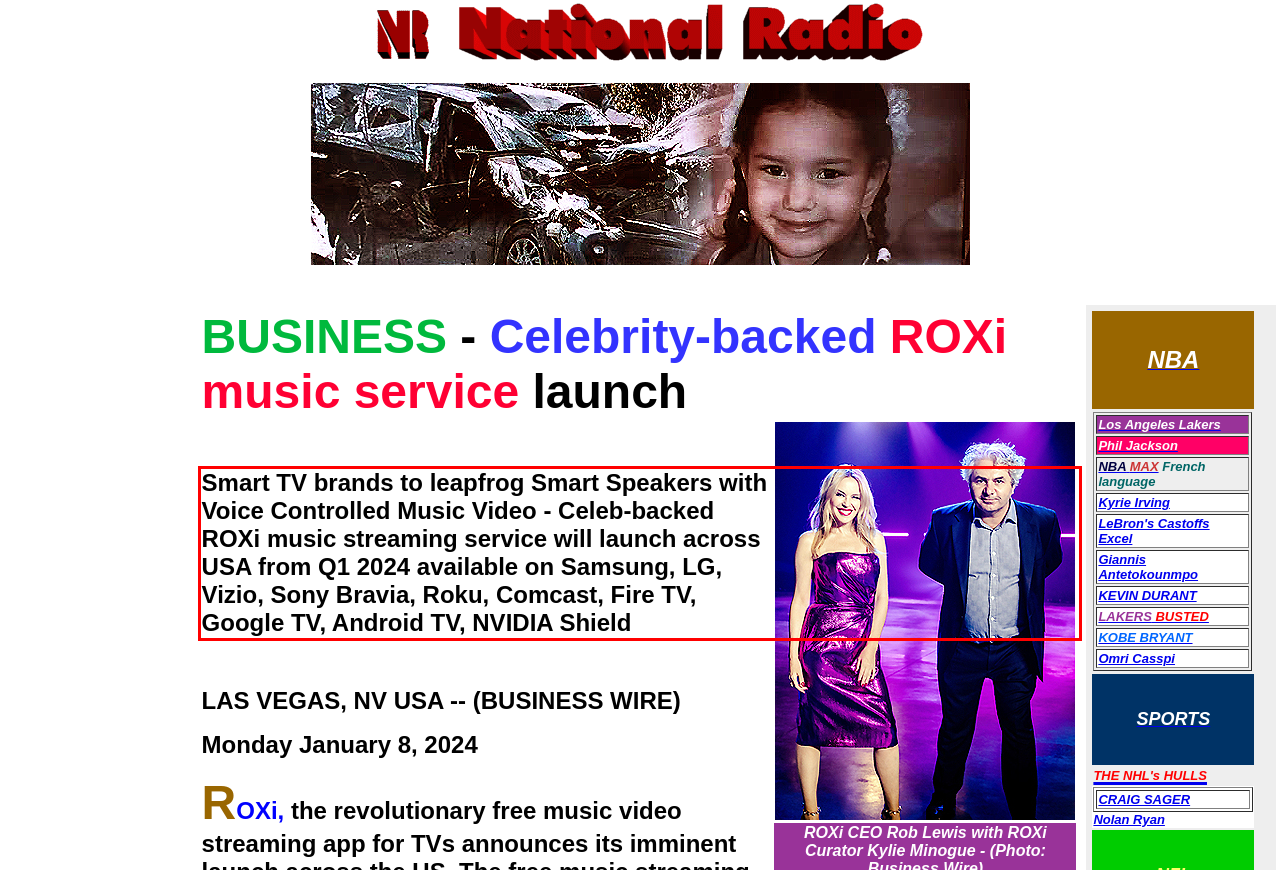Your task is to recognize and extract the text content from the UI element enclosed in the red bounding box on the webpage screenshot.

Smart TV brands to leapfrog Smart Speakers with Voice Controlled Music Video - Celeb-backed ROXi music streaming service will launch across USA from Q1 2024 available on Samsung, LG, Vizio, Sony Bravia, Roku, Comcast, Fire TV, Google TV, Android TV, NVIDIA Shield